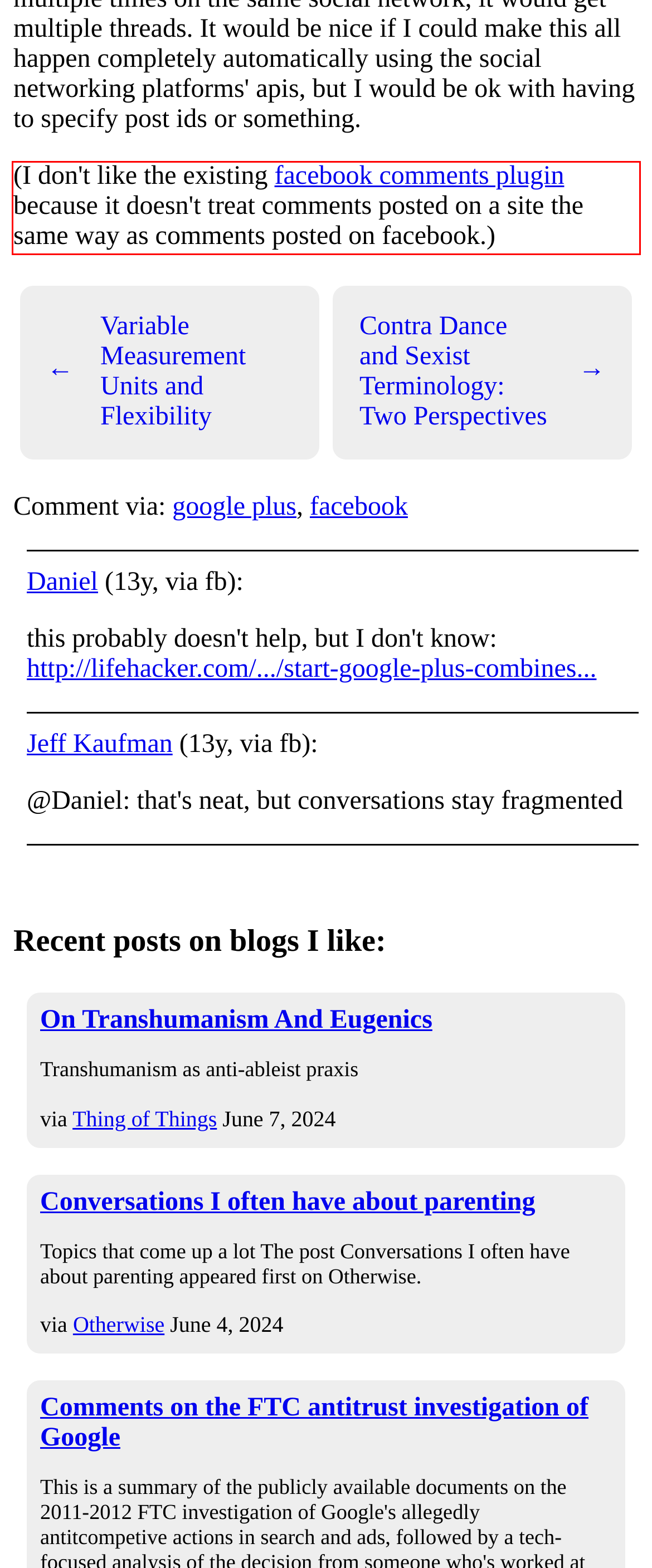From the screenshot of the webpage, locate the red bounding box and extract the text contained within that area.

(I don't like the existing facebook comments plugin because it doesn't treat comments posted on a site the same way as comments posted on facebook.)